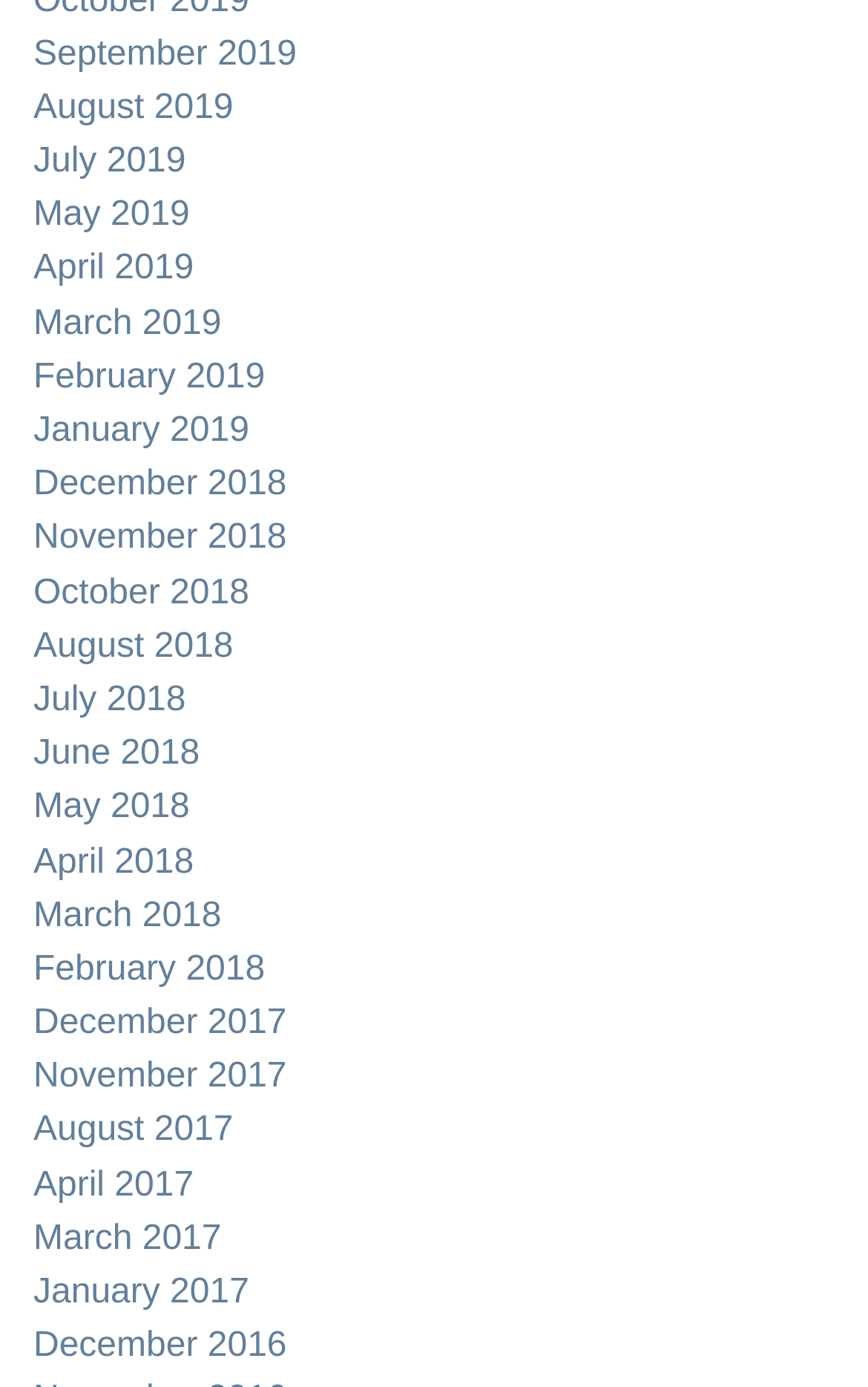Locate the bounding box coordinates of the clickable region to complete the following instruction: "View August 2018."

[0.038, 0.451, 0.962, 0.49]